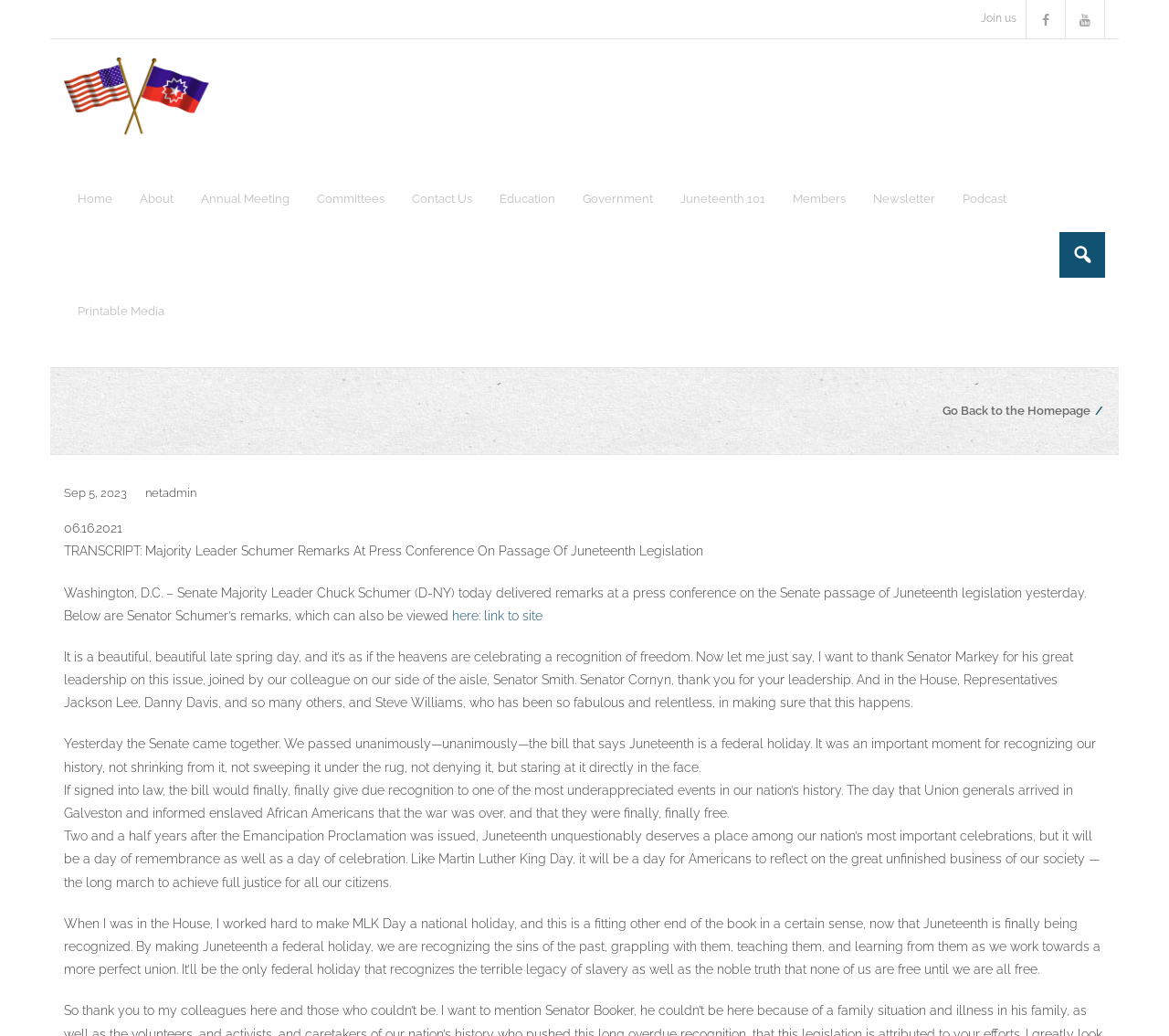What is the purpose of the webpage?
Please craft a detailed and exhaustive response to the question.

Based on the content of the webpage, I inferred that the purpose of the webpage is to provide information about Juneteenth, including its history, significance, and related news and events. The webpage appears to be a resource for people to learn about and celebrate Juneteenth.